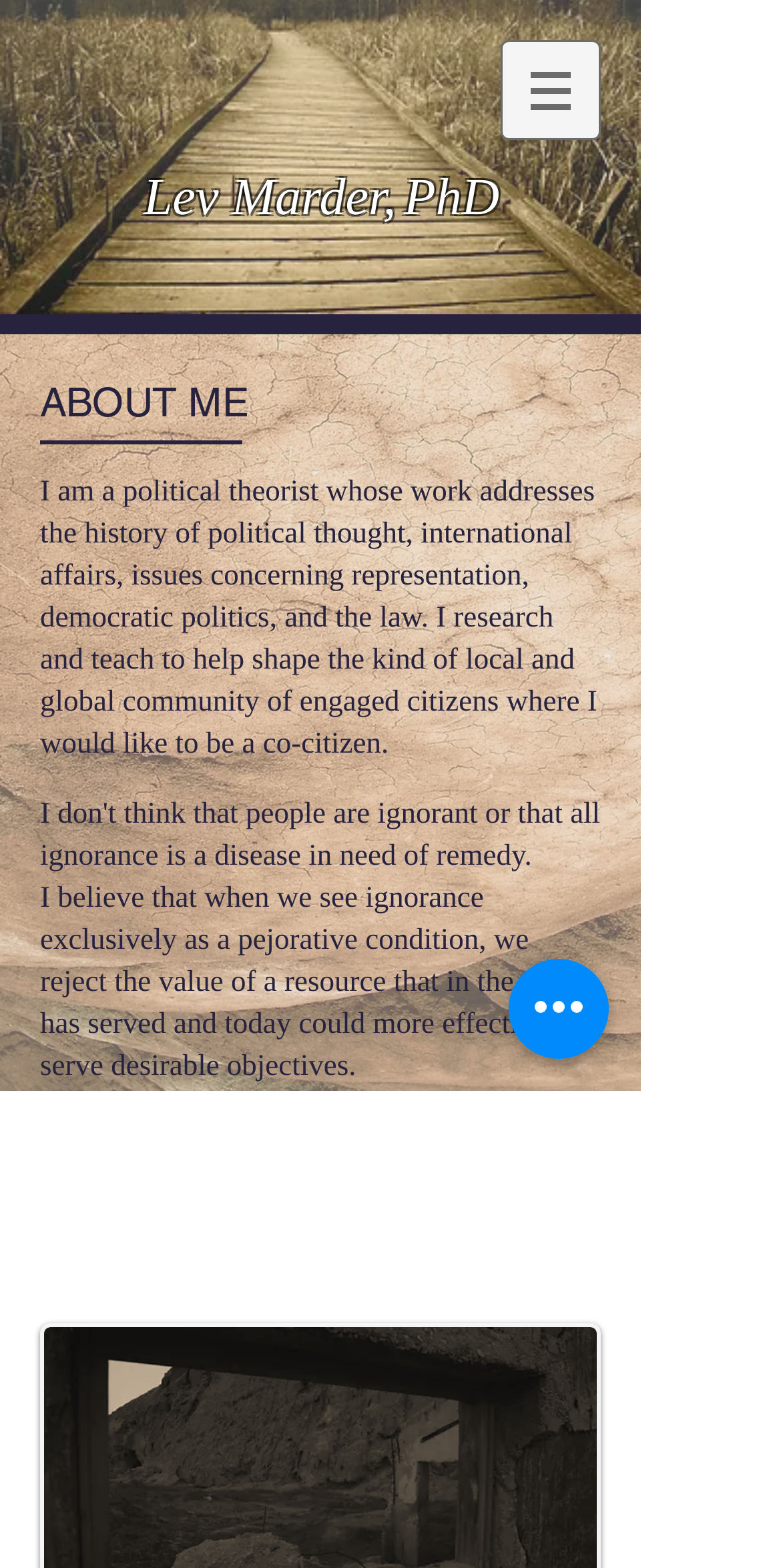Determine the primary headline of the webpage.

Lev Marder, PhD